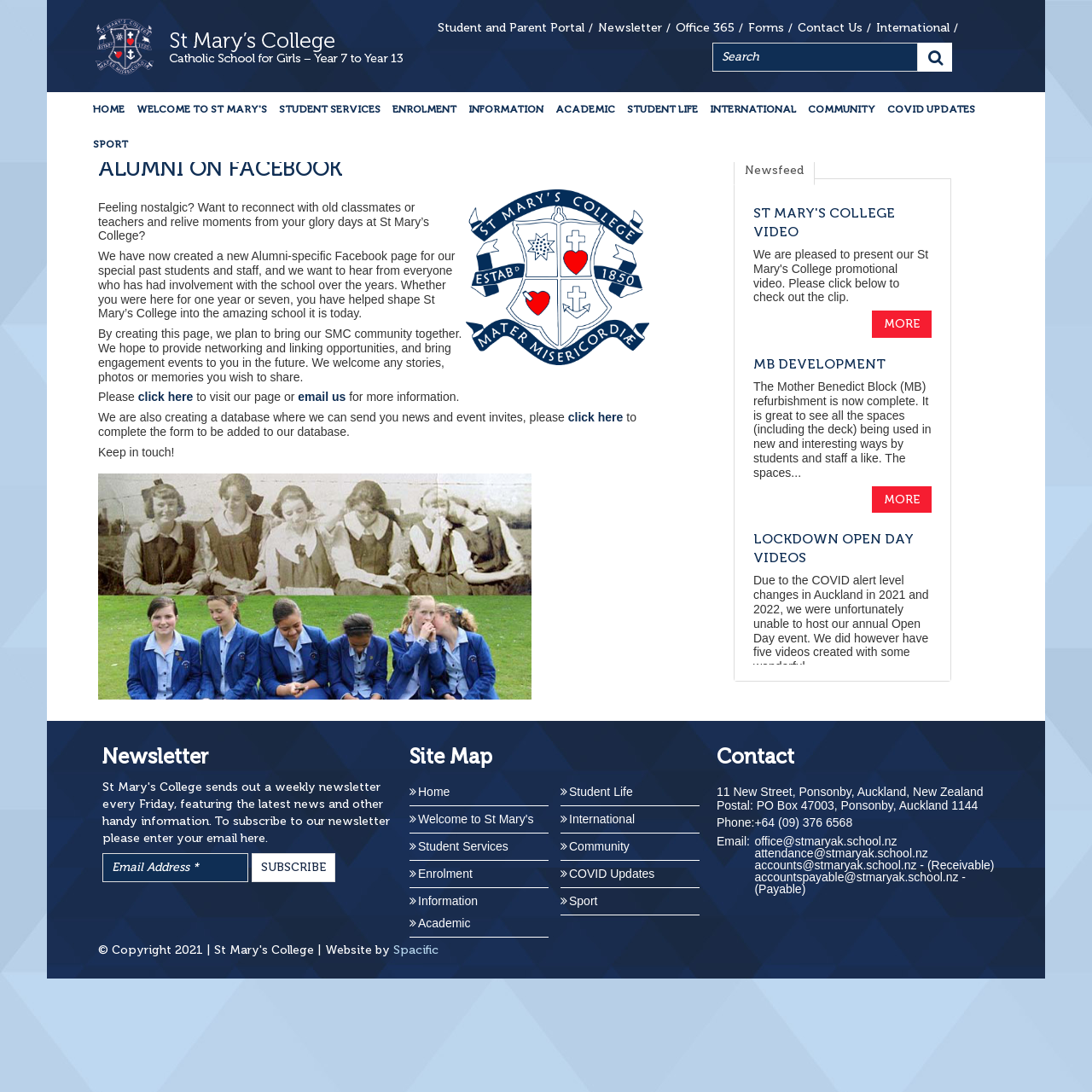Ascertain the bounding box coordinates for the UI element detailed here: "Enrolment". The coordinates should be provided as [left, top, right, bottom] with each value being a float between 0 and 1.

[0.375, 0.788, 0.502, 0.813]